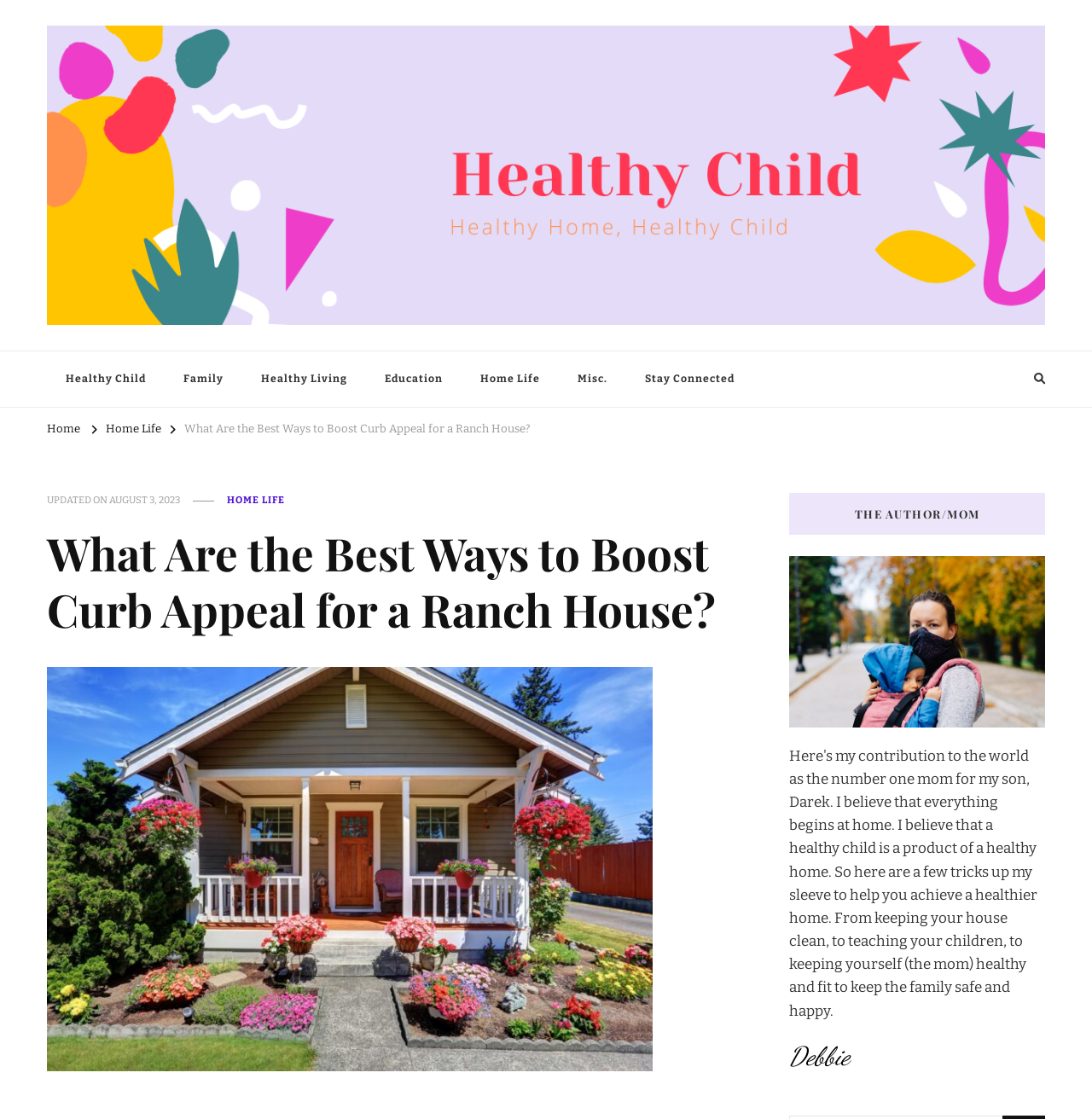How many links are there in the 'Mobile' section?
Using the information presented in the image, please offer a detailed response to the question.

I counted the number of links under the 'Mobile' section, which are 'Healthy Child', 'Family', 'Healthy Living', 'Education', 'Home Life', 'Misc.', and 'Stay Connected'.